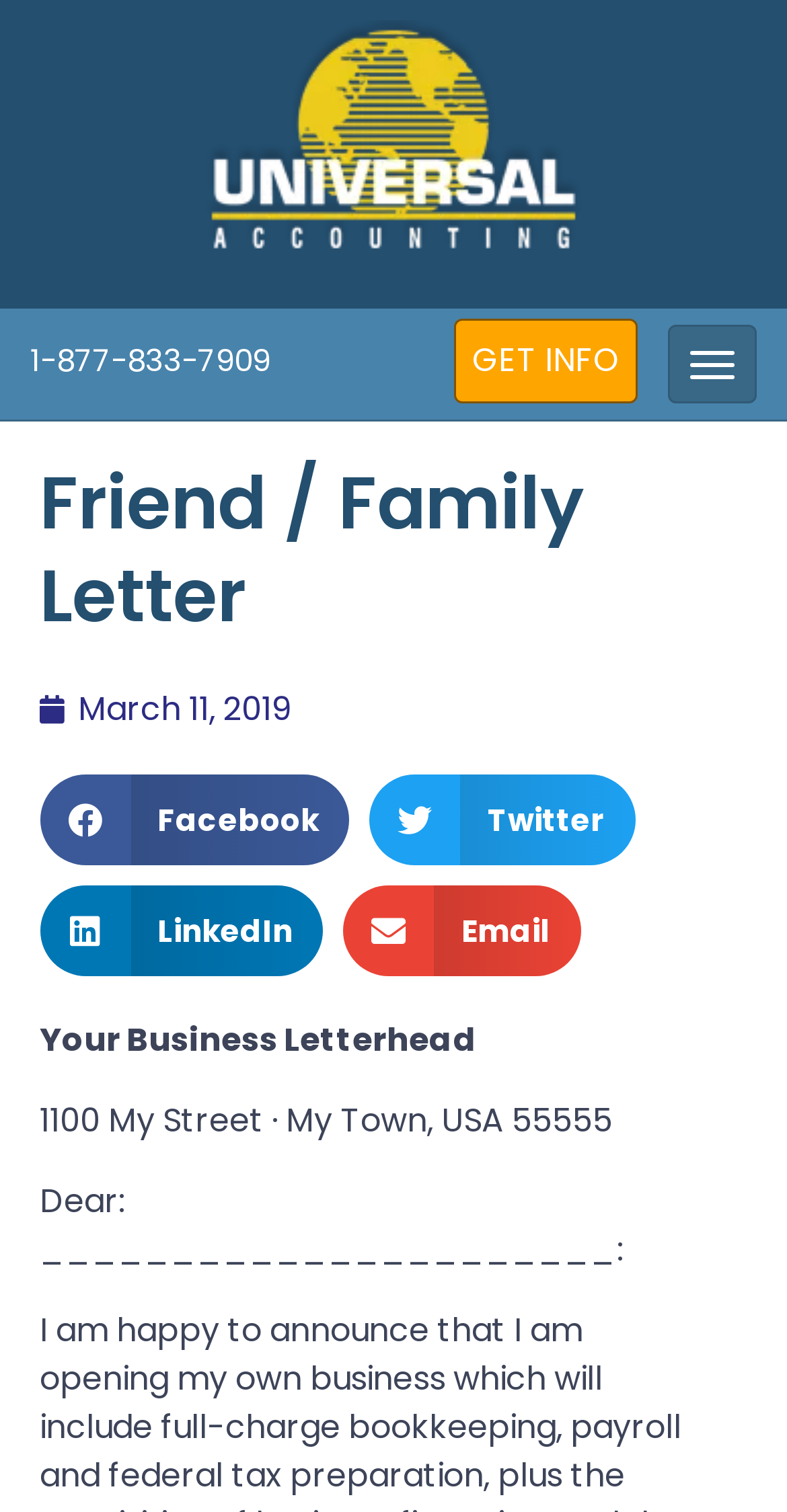What is the purpose of the 'Share on facebook' button?
Look at the webpage screenshot and answer the question with a detailed explanation.

I inferred the purpose of the button by its text 'Share on facebook' and the presence of a facebook icon, which suggests that it is used to share content on the facebook platform.